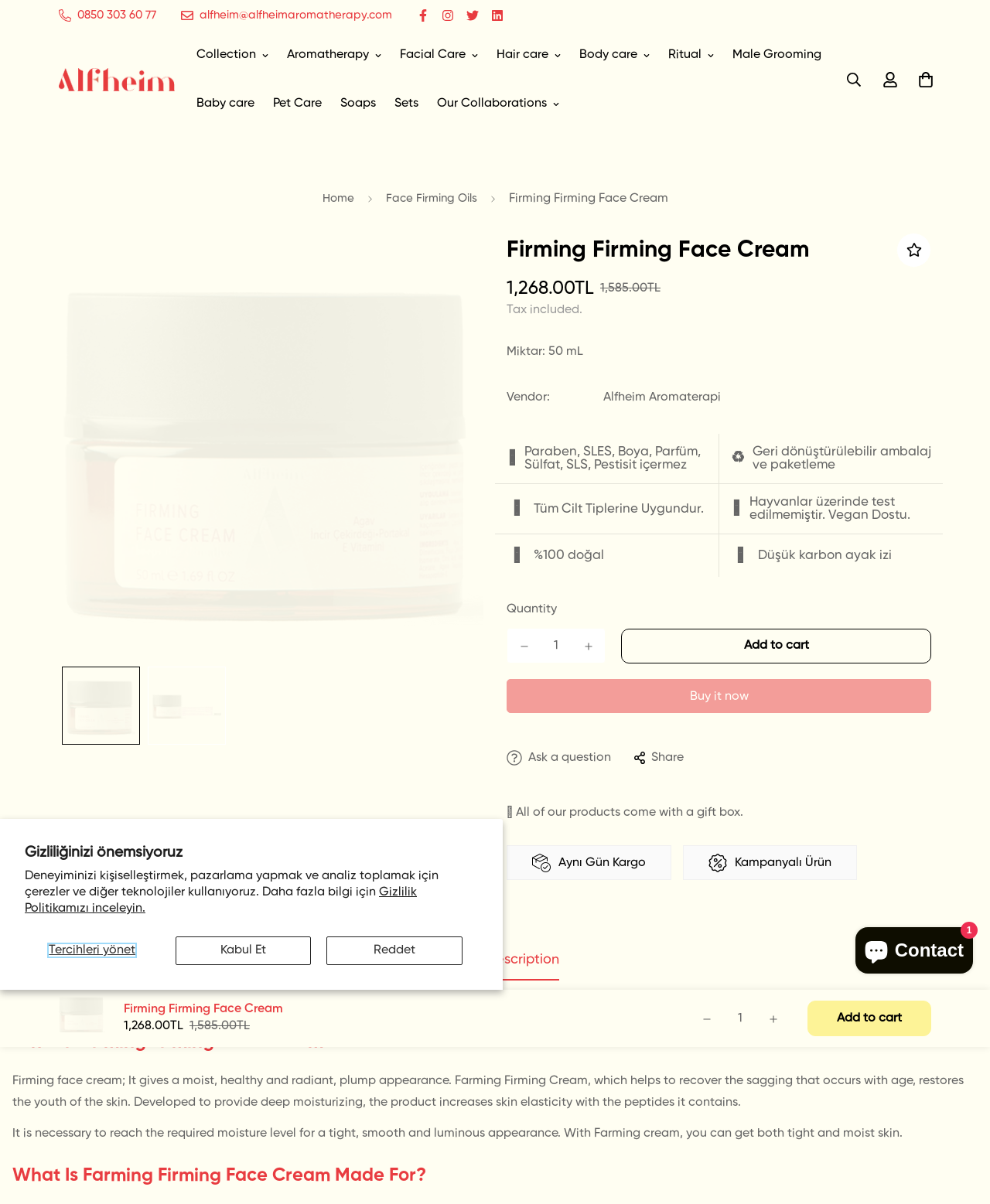Does the product have paraben?
Using the image, elaborate on the answer with as much detail as possible.

I determined that the product does not have paraben by looking at the static text element with the text 'Paraben, SLES, Boya, Parfüm, Sülfat, SLS, Pestisit içermez' which is located near the product information, indicating that it does not contain paraben or other harmful ingredients.